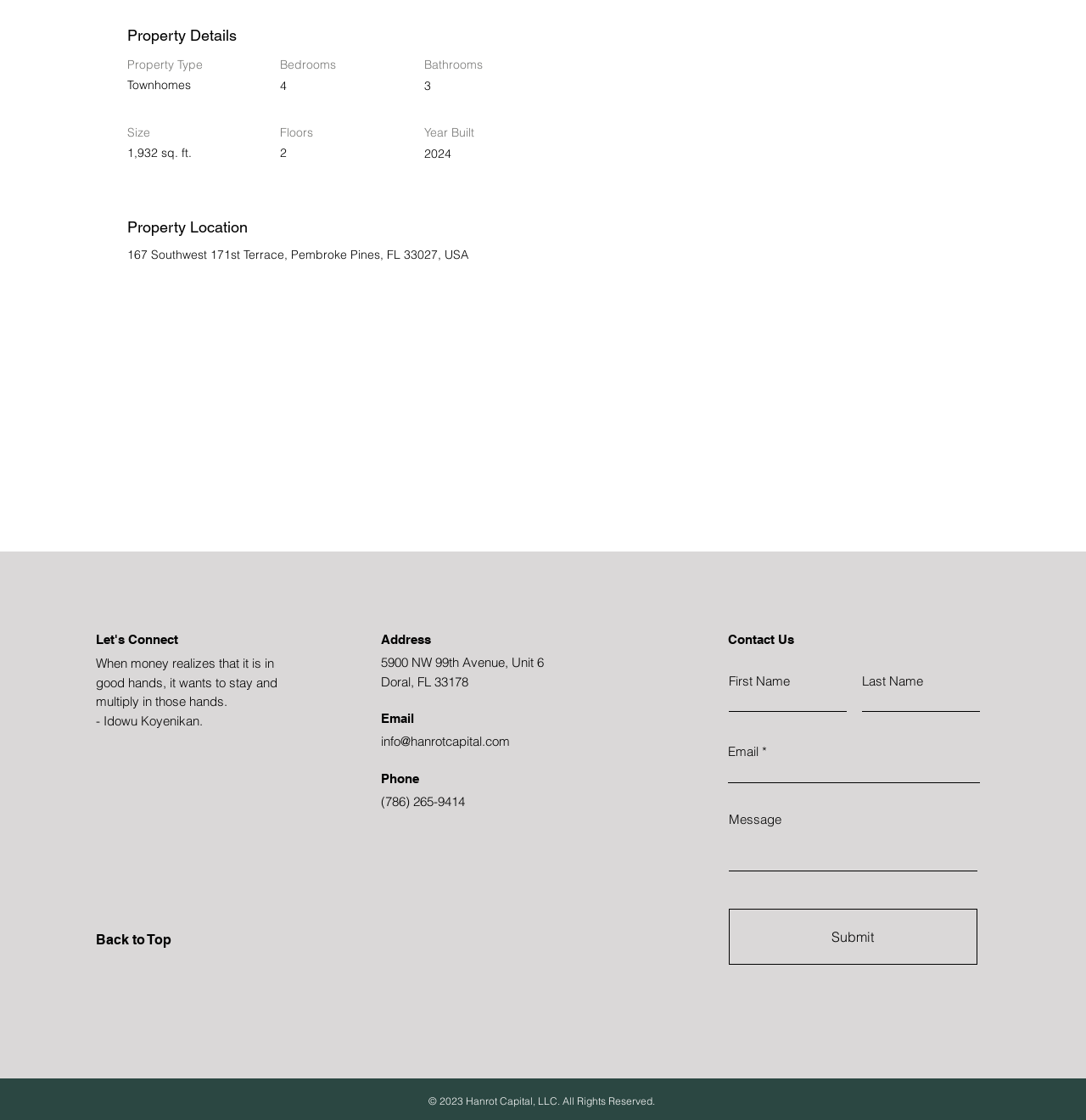Given the element description parent_node: Property Description, identify the bounding box coordinates for the UI element on the webpage screenshot. The format should be (top-left x, top-left y, bottom-right x, bottom-right y), with values between 0 and 1.

[0.117, 0.253, 0.57, 0.465]